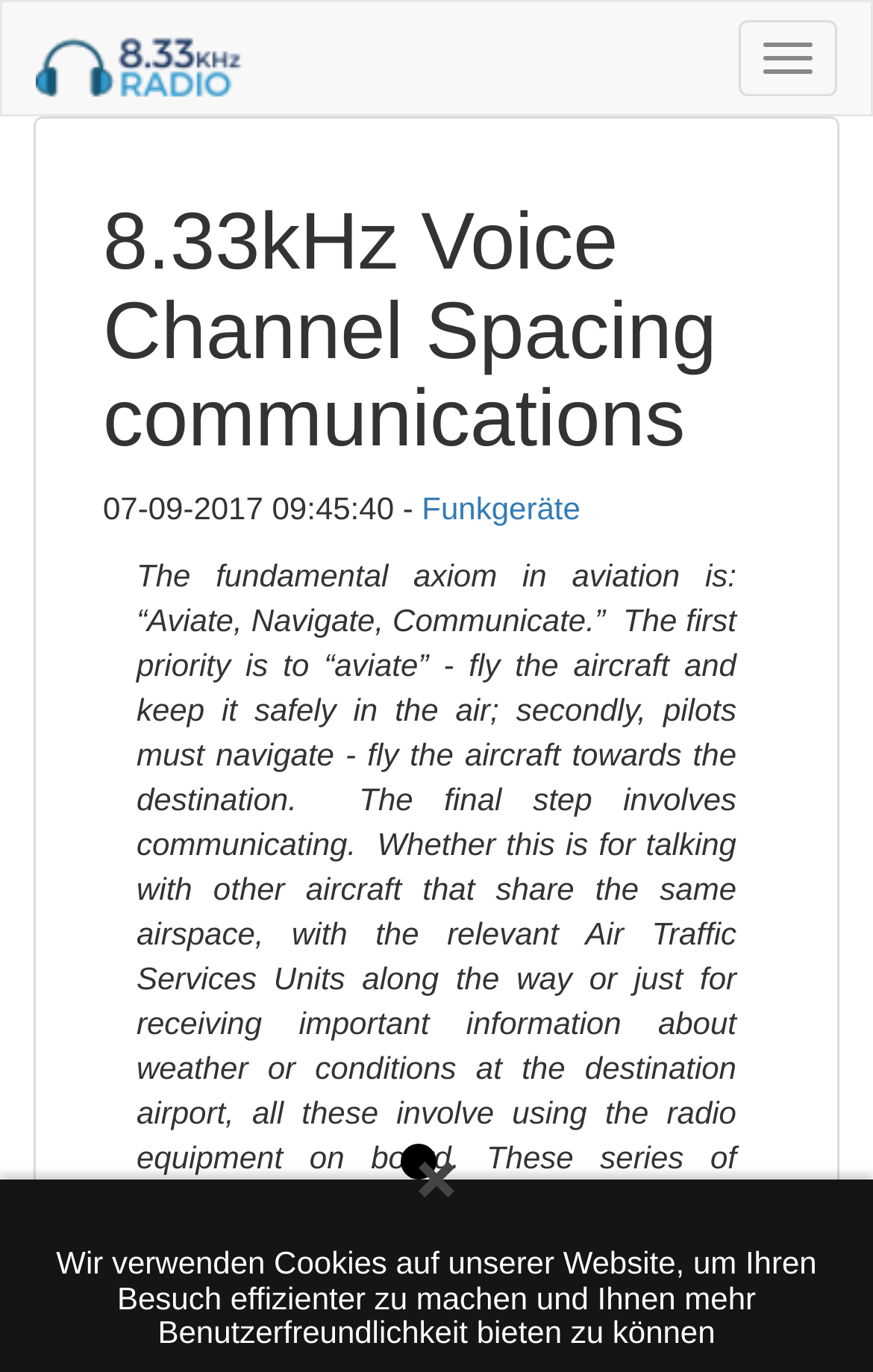Construct a thorough caption encompassing all aspects of the webpage.

The webpage is about 8.33kHz Voice Channel Spacing communications. At the top, there is a heading with the same title. Below the heading, there is a timestamp "07-09-2017 09:45:40" followed by a hyphen. 

On the top-right corner, there is a button labeled "Toggle navigation". 

On the left side, there is a link "8.33KHz Radio Equipment Register" with an accompanying image. 

In the middle of the page, there is a static text block informing visitors that the website uses cookies to improve their experience. Below this text, there is a link with an image, but the link text is not provided. 

At the bottom of the page, there is another link "Funkgeräte".